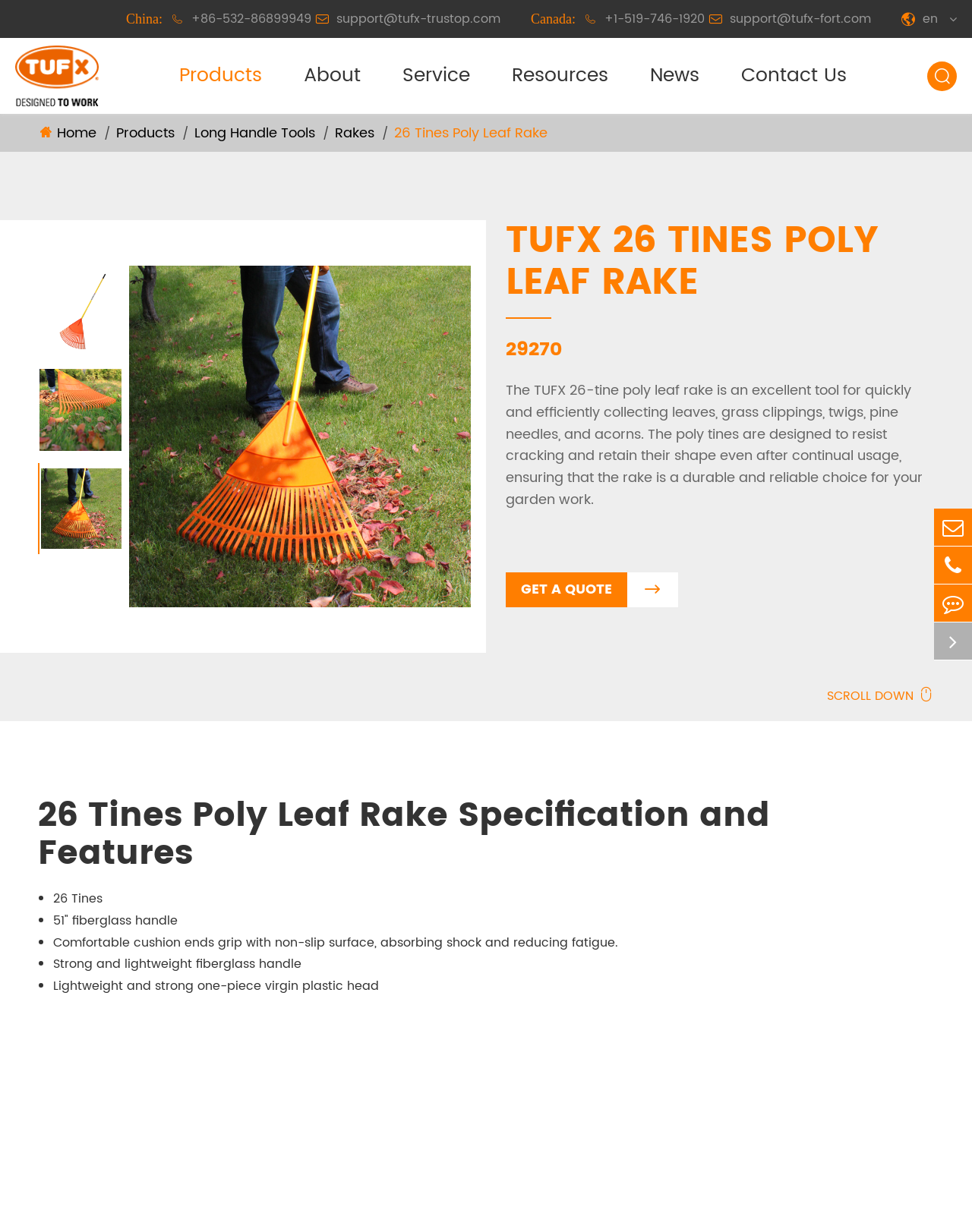What is the company's phone number in China?
Refer to the image and provide a one-word or short phrase answer.

+86-532-86899949